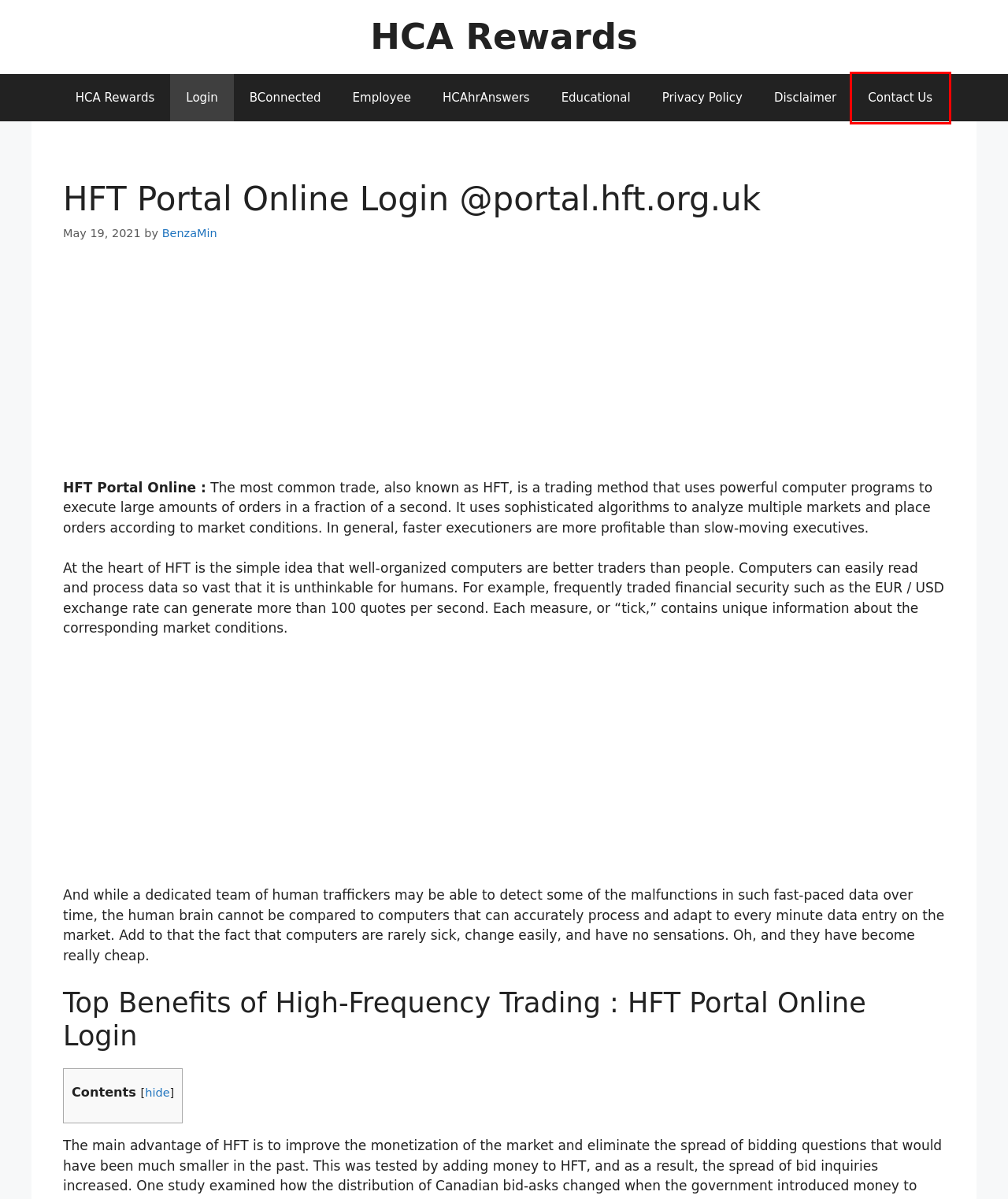You have been given a screenshot of a webpage with a red bounding box around a UI element. Select the most appropriate webpage description for the new webpage that appears after clicking the element within the red bounding box. The choices are:
A. HCAhrAnswers Login @ www.Hcahranswers.com Portal for HCA Employees/Members
B. Privacy Policy - HCA Rewards
C. Contact Us - HCA Rewards
D. Employee Archives - HCA Rewards
E. BConnected HCA Phone Number, Customer Service and Email Address - HCA Rewards
F. HCA Rewards Login @ www.hcarewards.com- HCA HR Employee Answers
G. Disclaimer - HCA Rewards
H. Login Archives - HCA Rewards

C